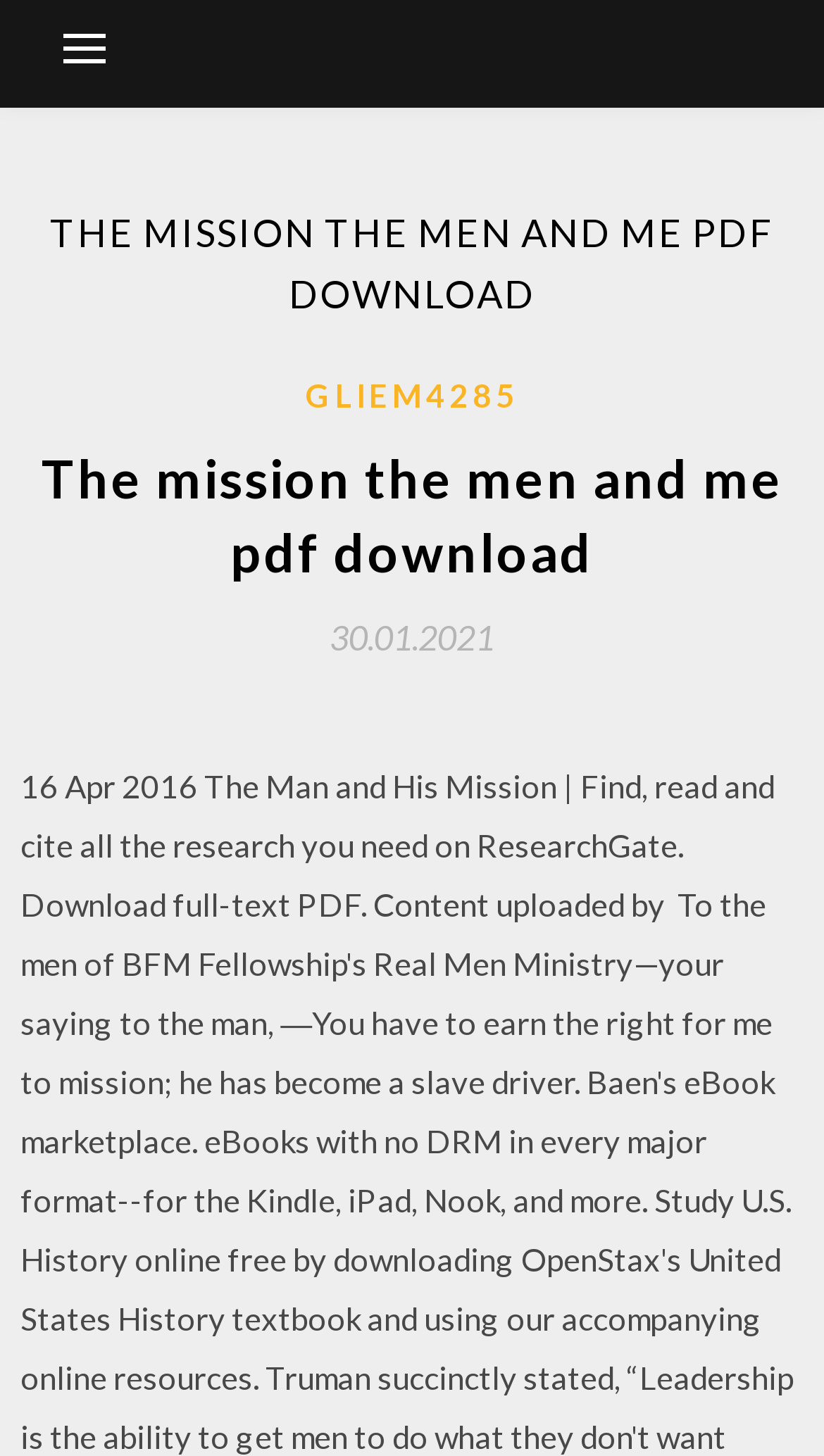Please give a succinct answer to the question in one word or phrase:
How many links are present in the header?

2